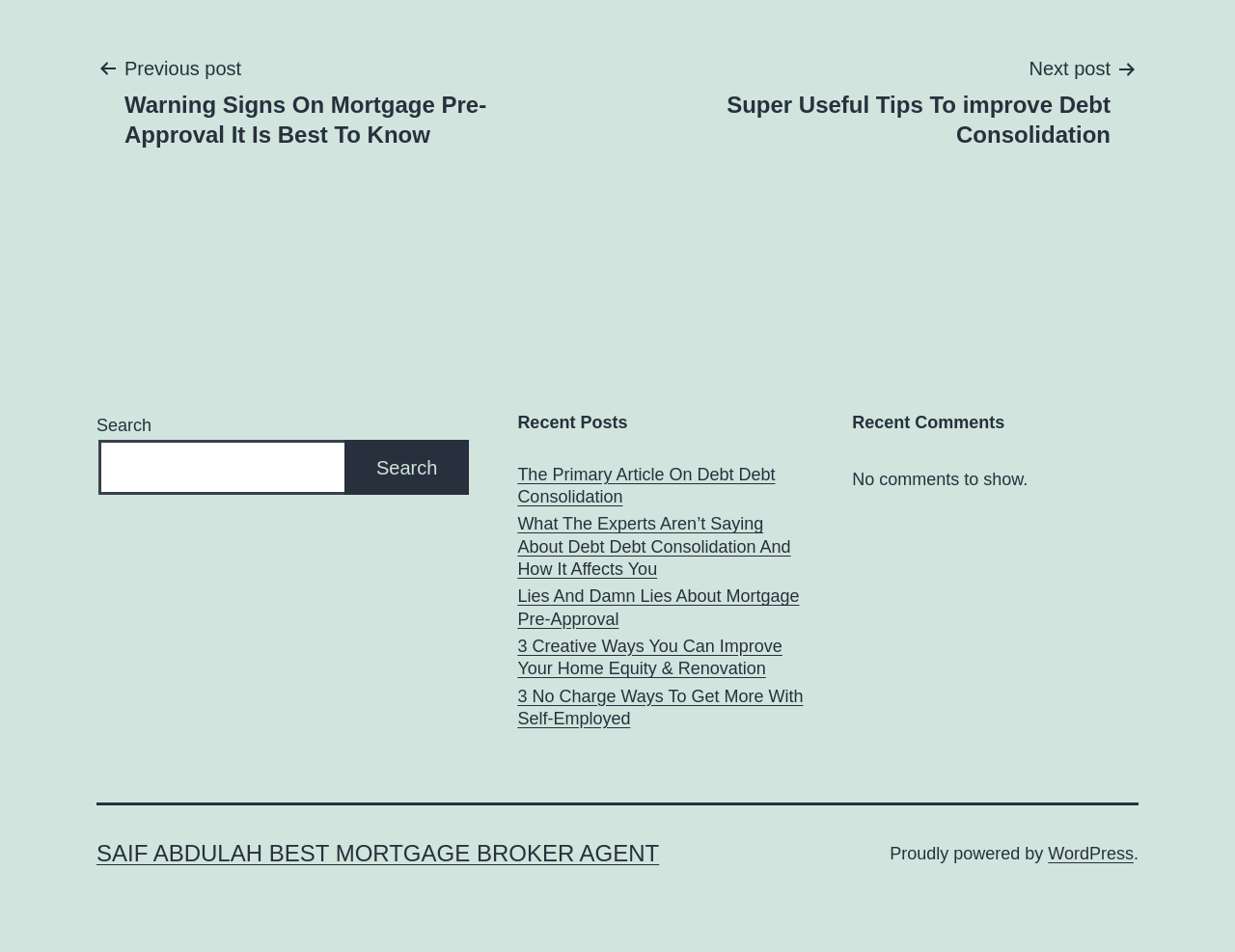Identify the bounding box coordinates of the element to click to follow this instruction: 'Search for something'. Ensure the coordinates are four float values between 0 and 1, provided as [left, top, right, bottom].

[0.078, 0.462, 0.281, 0.52]